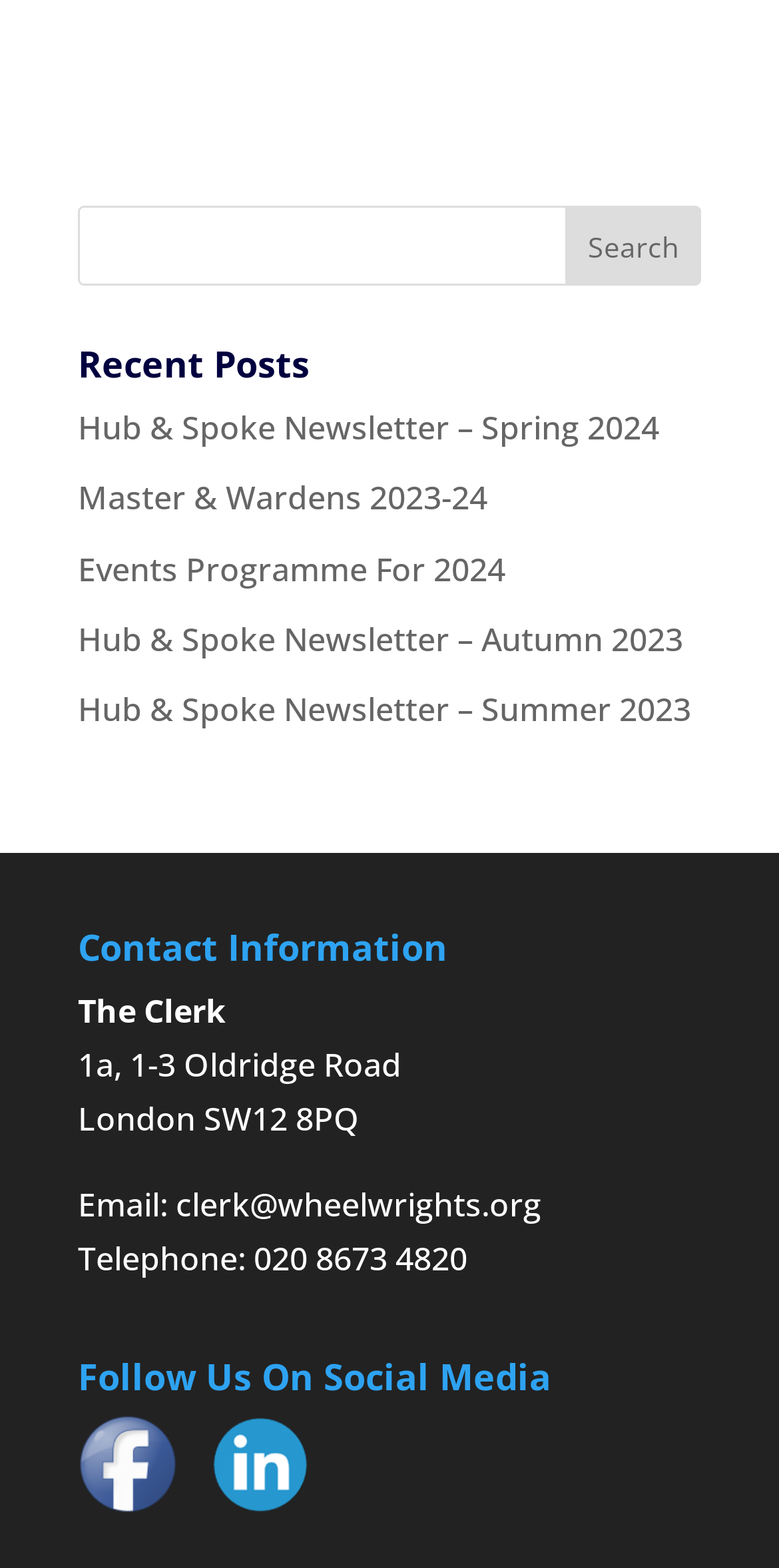Identify the bounding box coordinates of the area you need to click to perform the following instruction: "Contact the Clerk via email".

[0.226, 0.754, 0.695, 0.782]